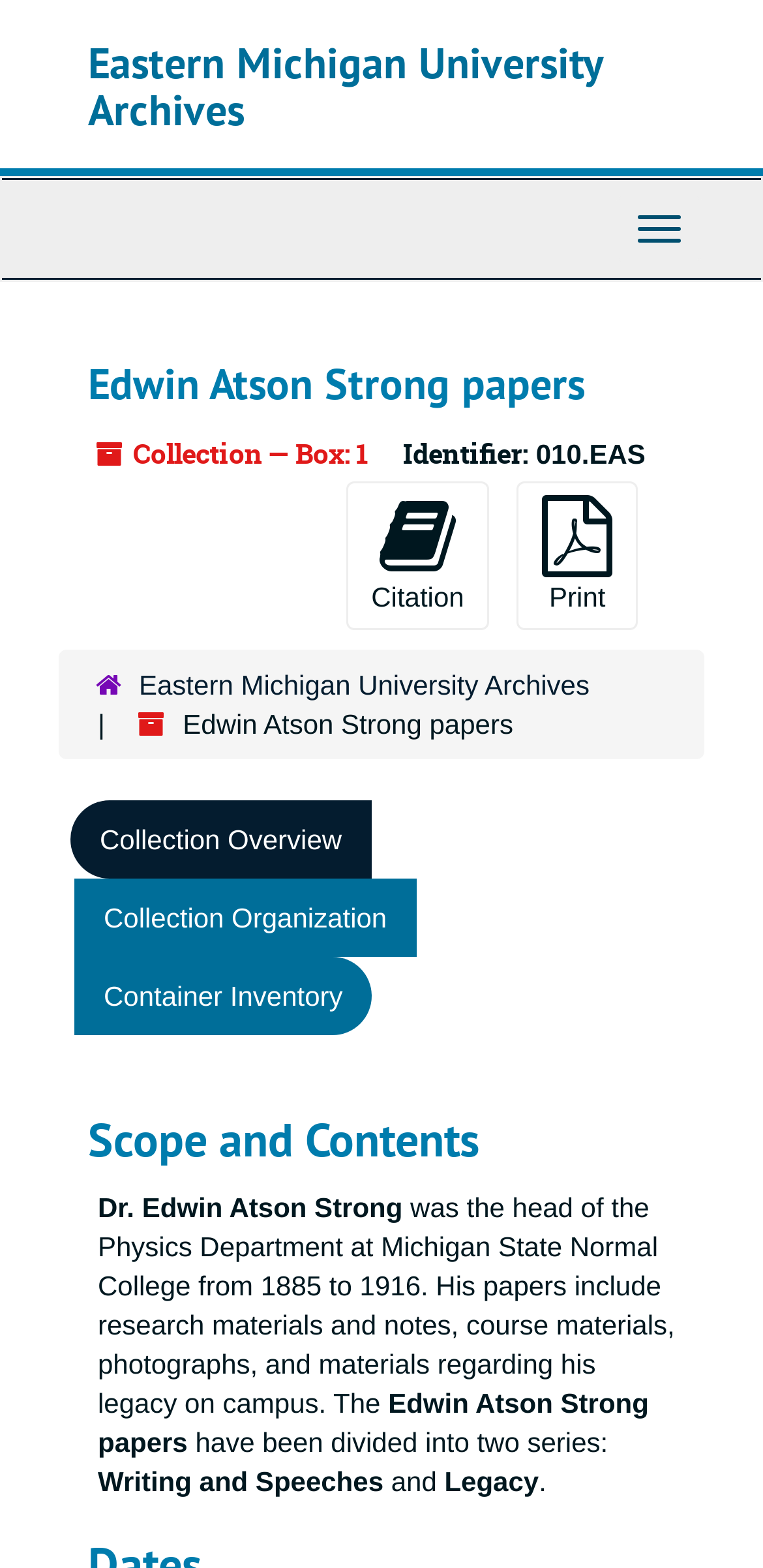Analyze the image and deliver a detailed answer to the question: What is the name of the collection?

I found the answer by looking at the heading element with the text 'Edwin Atson Strong papers' which is a prominent element on the webpage, indicating that it is the name of the collection.